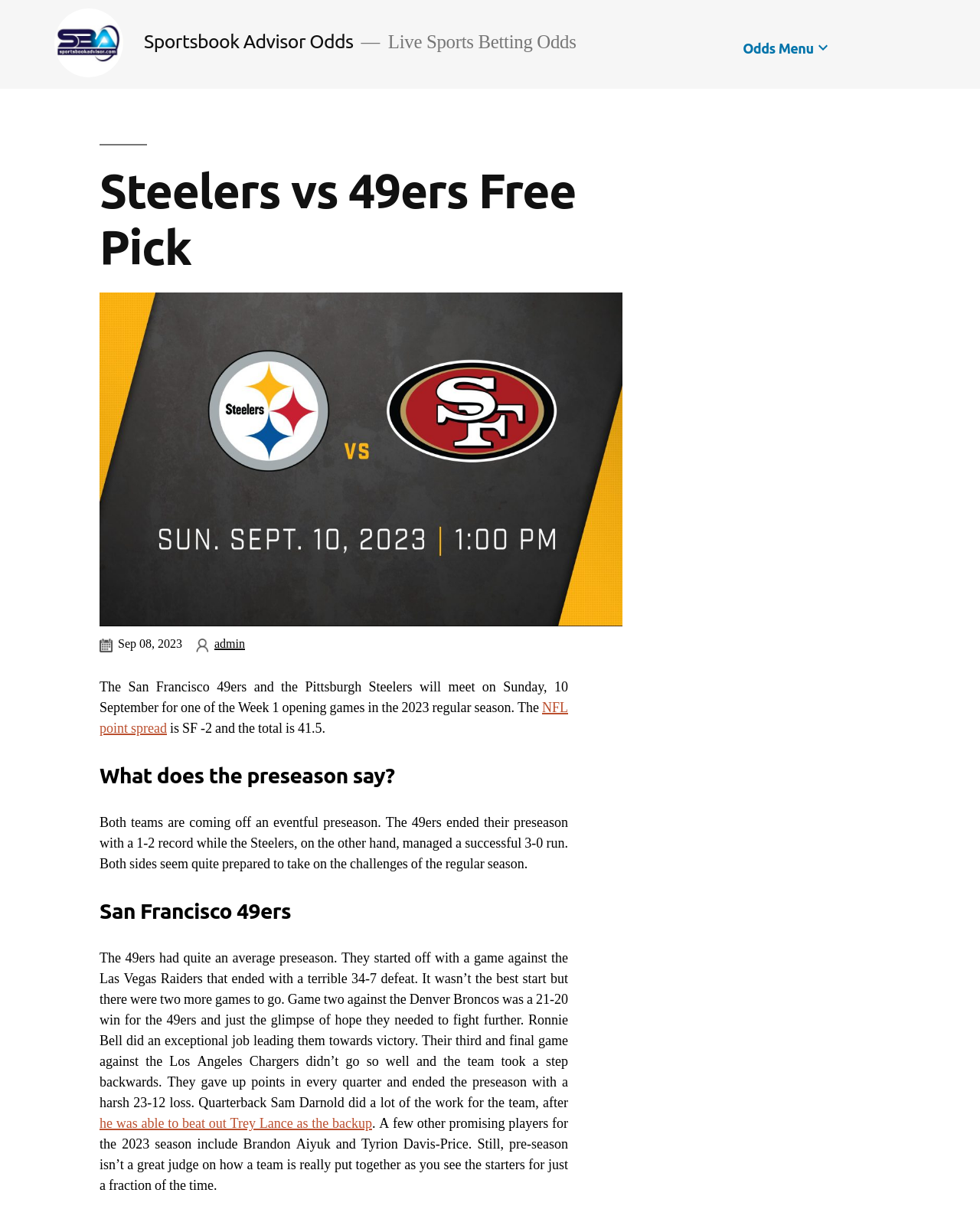Respond to the question with just a single word or phrase: 
What is the total for the Steelers vs 49ers game?

41.5